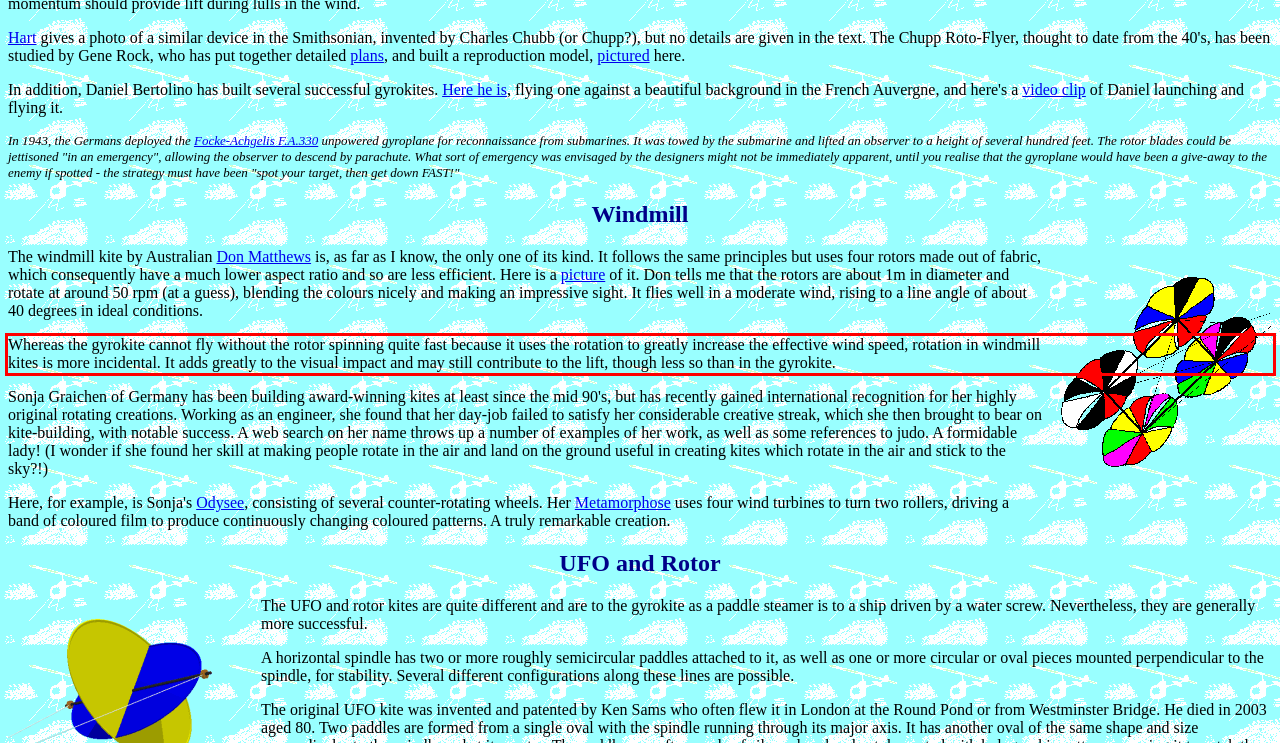Examine the screenshot of the webpage, locate the red bounding box, and perform OCR to extract the text contained within it.

Whereas the gyrokite cannot fly without the rotor spinning quite fast because it uses the rotation to greatly increase the effective wind speed, rotation in windmill kites is more incidental. It adds greatly to the visual impact and may still contribute to the lift, though less so than in the gyrokite.